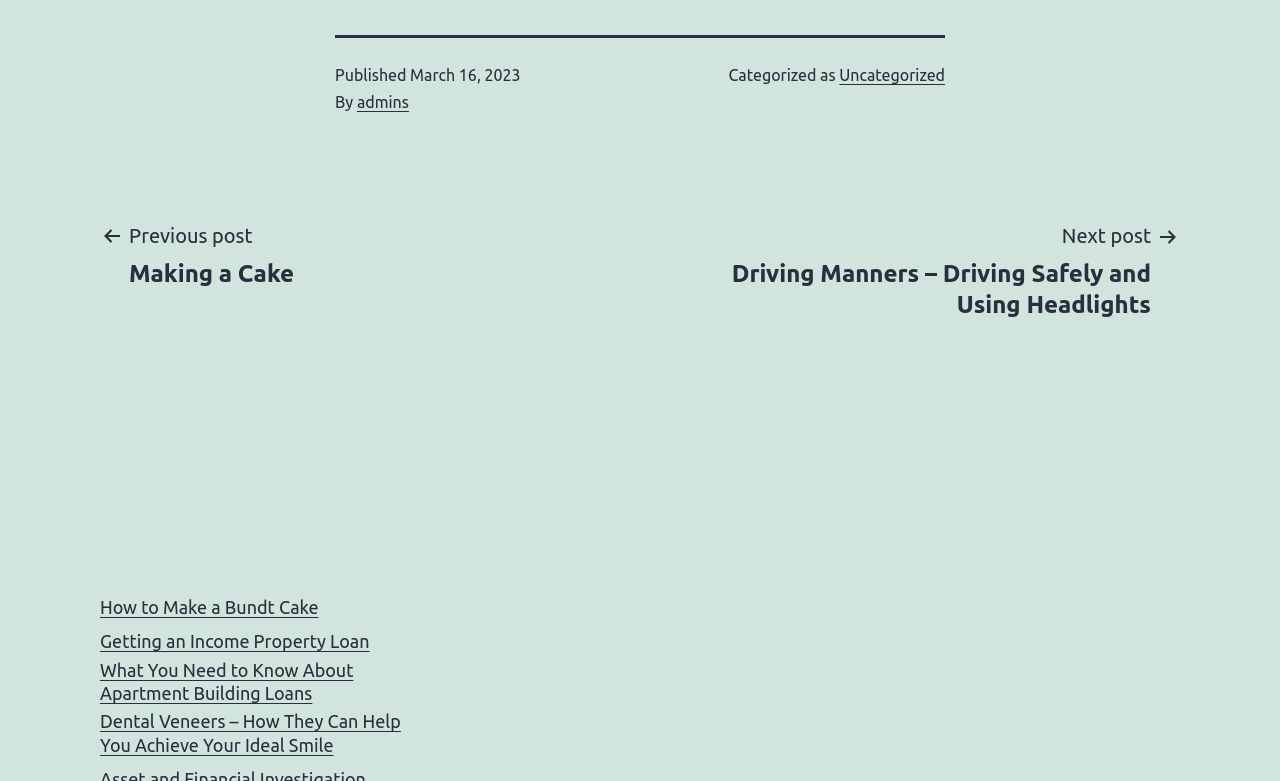Provide a brief response in the form of a single word or phrase:
What is the date of the published post?

March 16, 2023